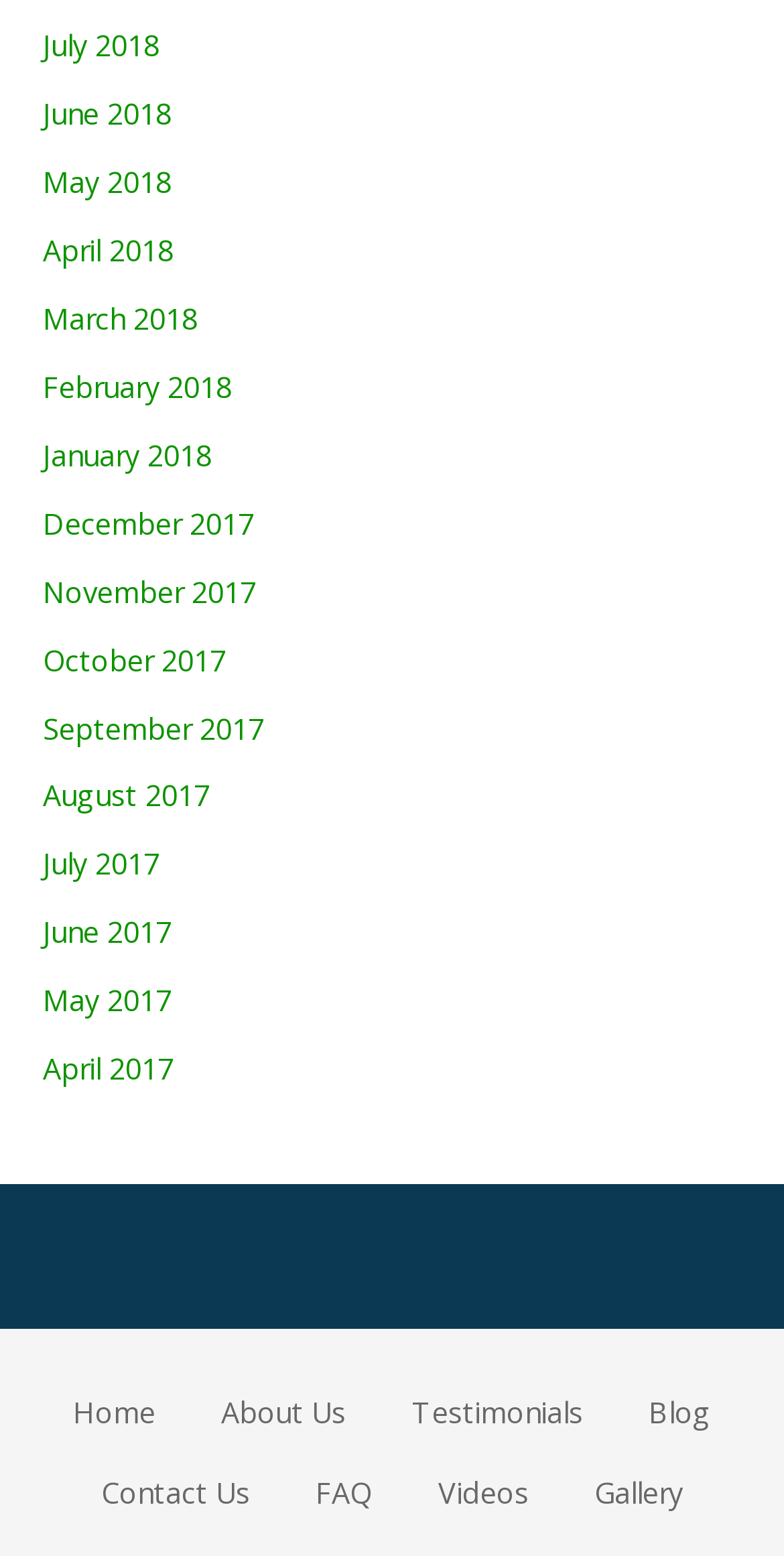Locate the bounding box coordinates of the element that should be clicked to execute the following instruction: "Learn more about the website".

None